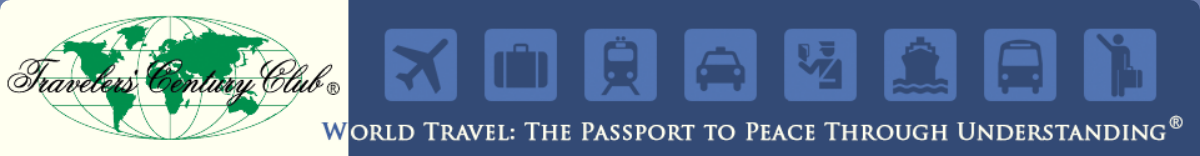Answer the question using only a single word or phrase: 
What is the motto of the Travelers' Century Club?

World Travel: The Passport to Peace Through Understanding